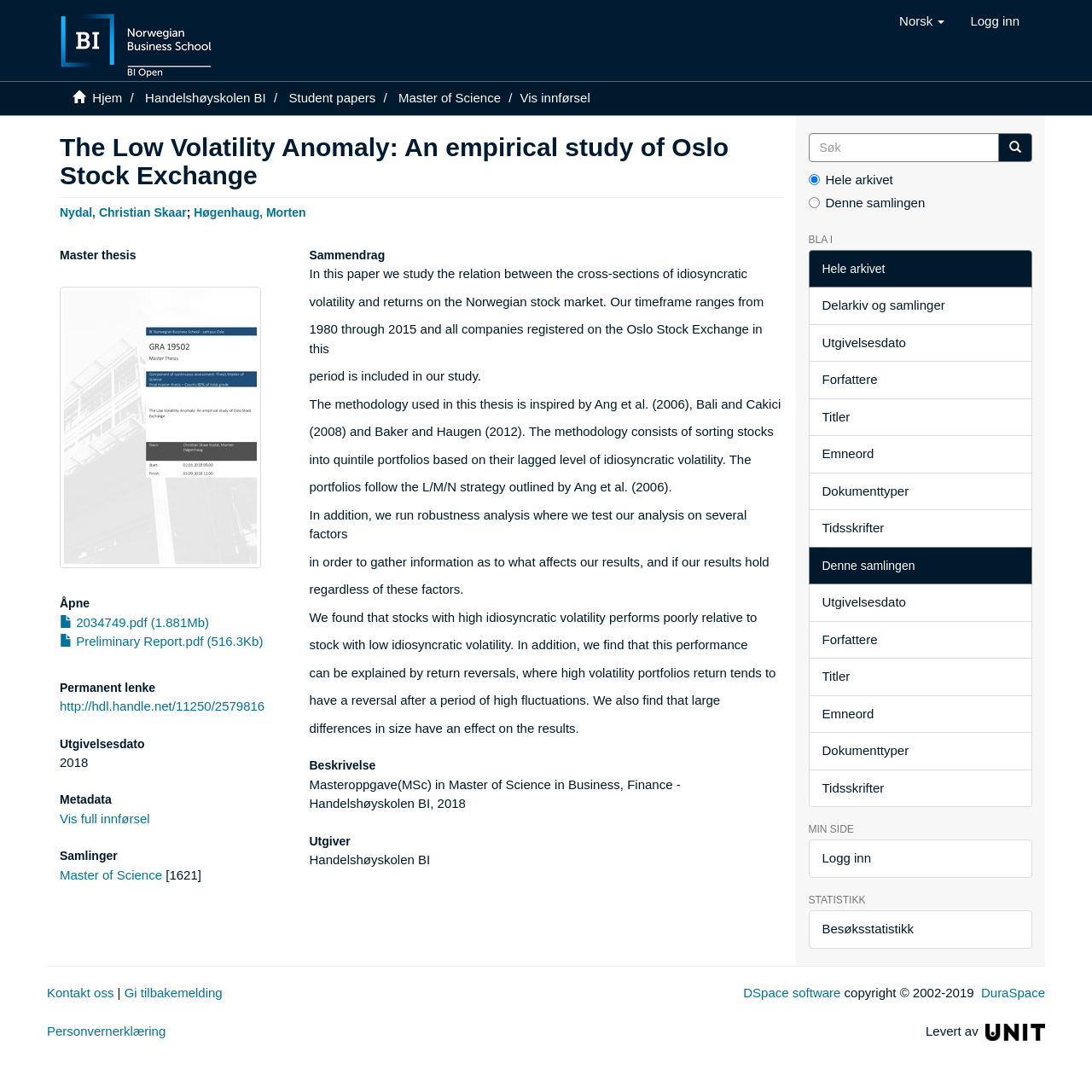Analyze the image and provide a detailed answer to the question: Who are the authors of the thesis?

I found the authors of the thesis by looking at the heading element with the text 'Nydal, Christian Skaar; Høgenhaug, Morten' which is located below the title of the research paper.